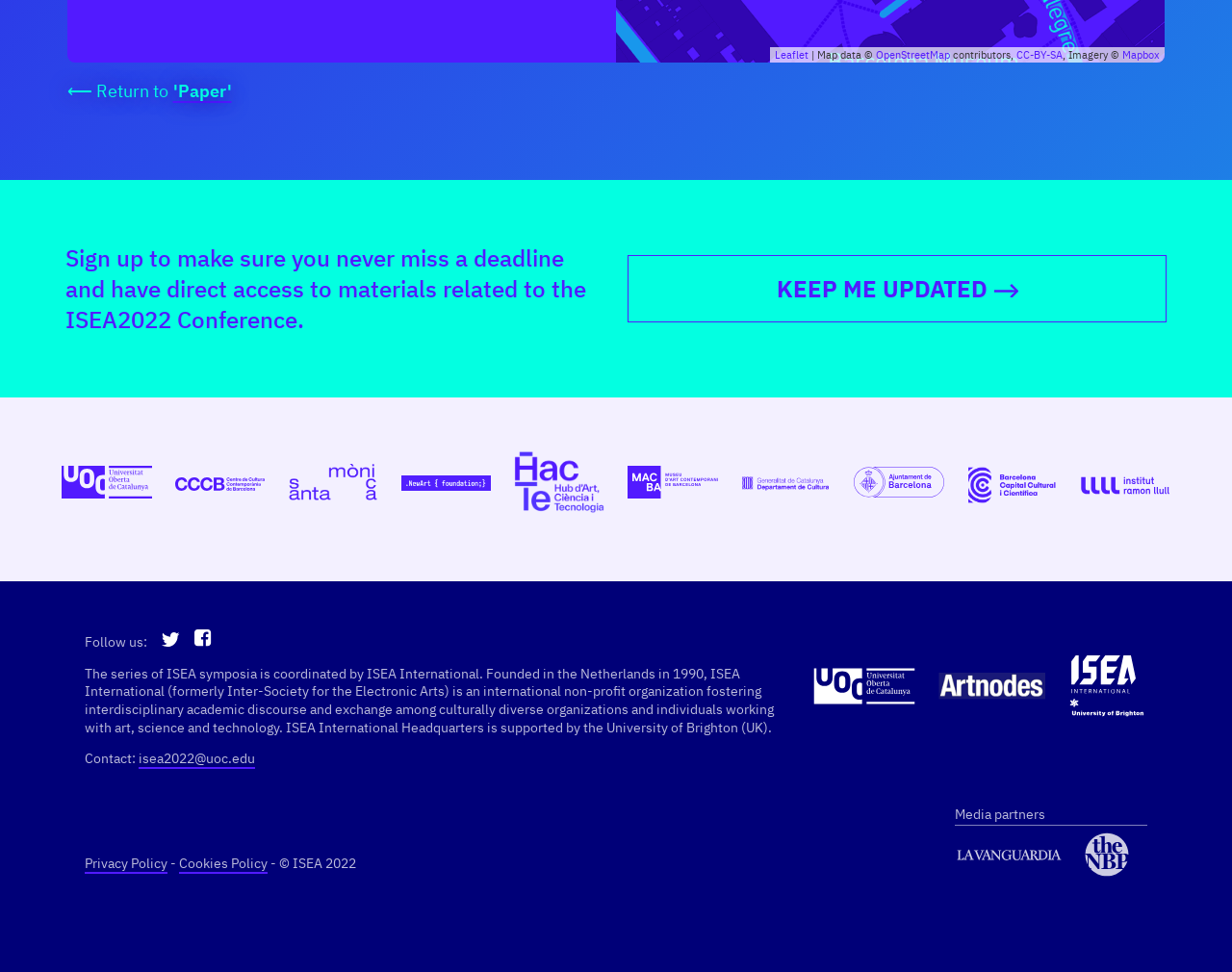Locate the bounding box coordinates of the clickable element to fulfill the following instruction: "Click on the 'KEEP ME UPDATED' button". Provide the coordinates as four float numbers between 0 and 1 in the format [left, top, right, bottom].

[0.509, 0.262, 0.947, 0.332]